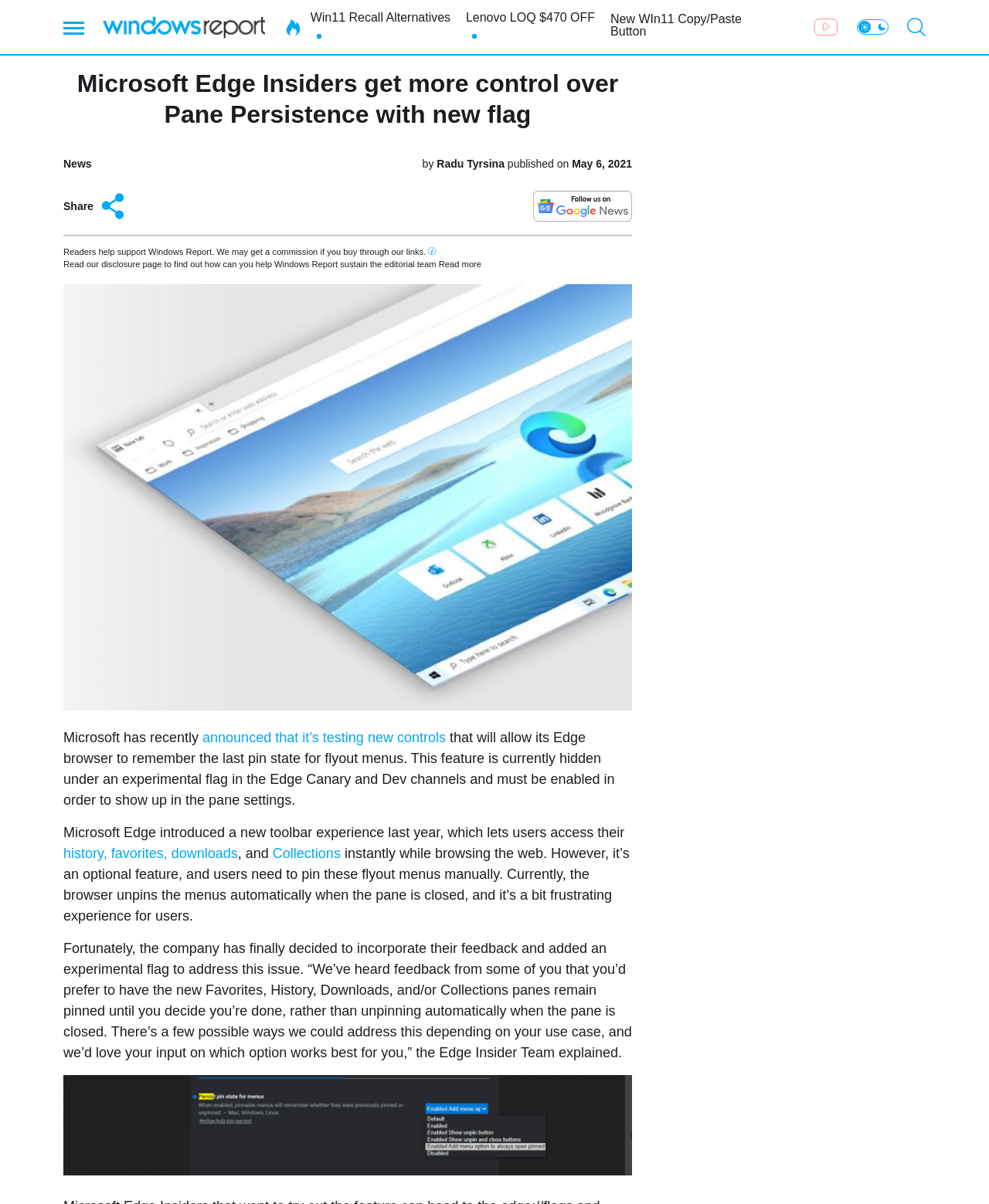What is the name of the author of the article?
Refer to the screenshot and answer in one word or phrase.

Radu Tyrsina